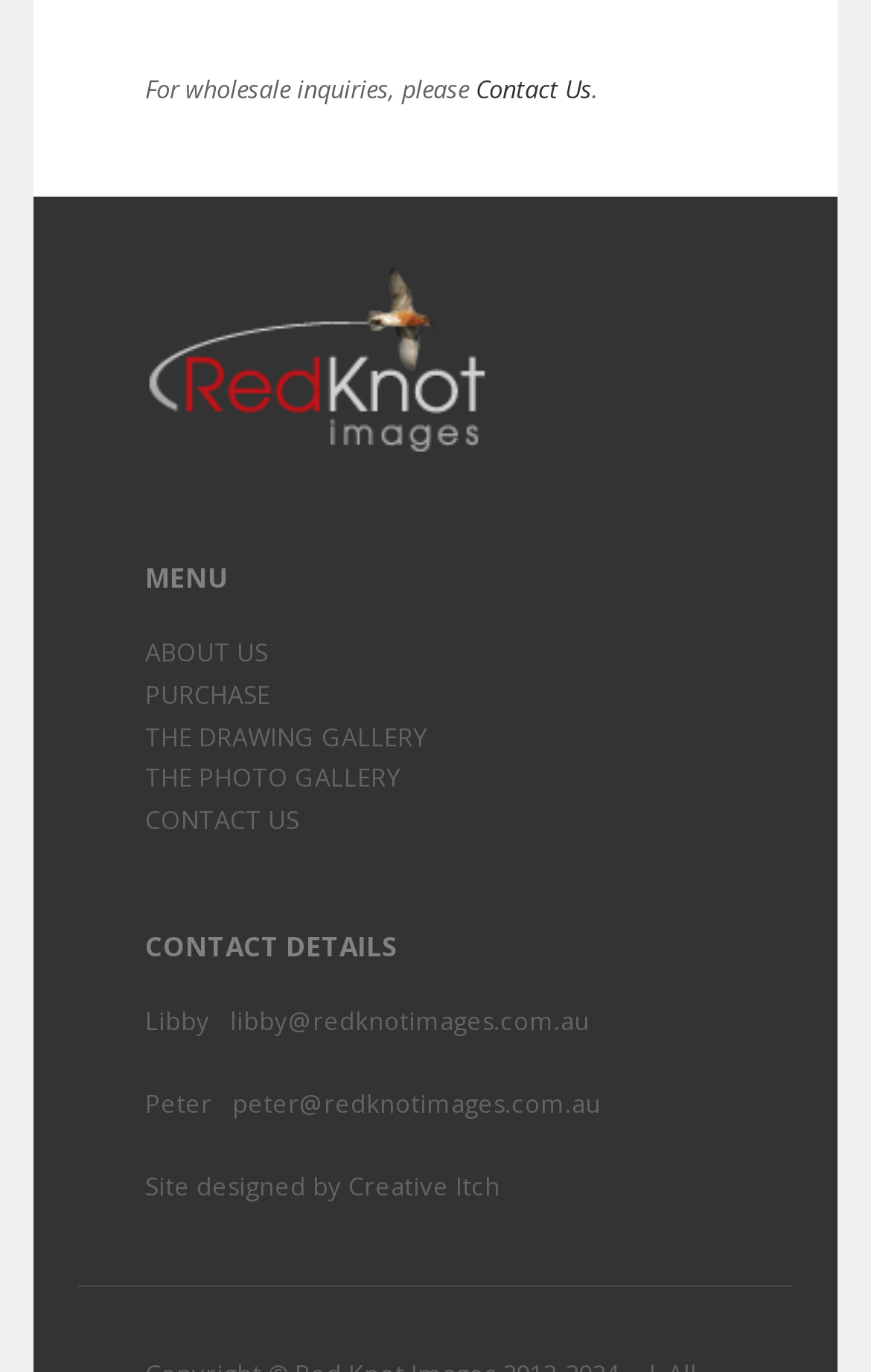Determine the bounding box coordinates of the region to click in order to accomplish the following instruction: "go to the purchase page". Provide the coordinates as four float numbers between 0 and 1, specifically [left, top, right, bottom].

[0.167, 0.493, 0.31, 0.518]